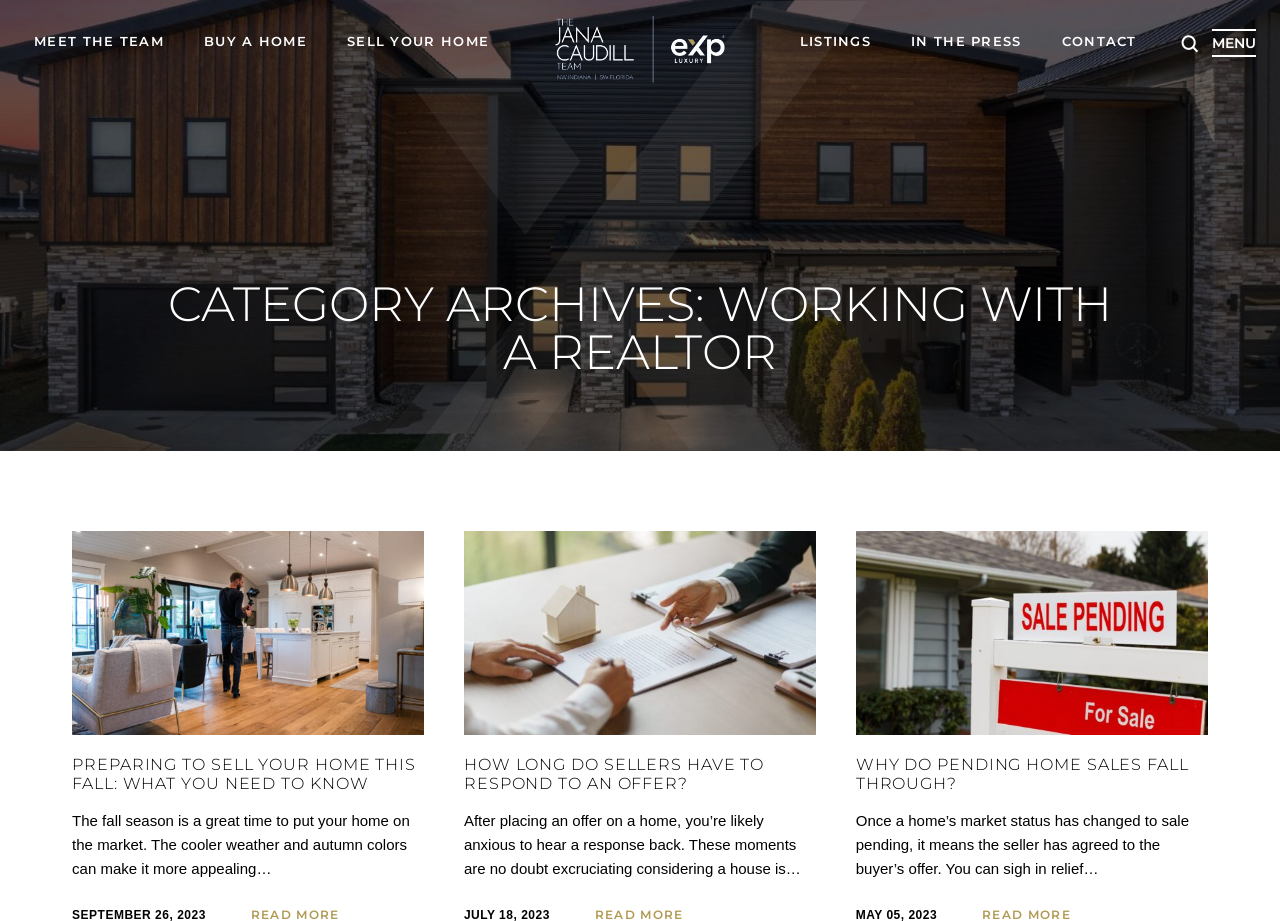Please answer the following question using a single word or phrase: 
What is the topic of the third article?

Why Do Pending Home Sales Fall Through?